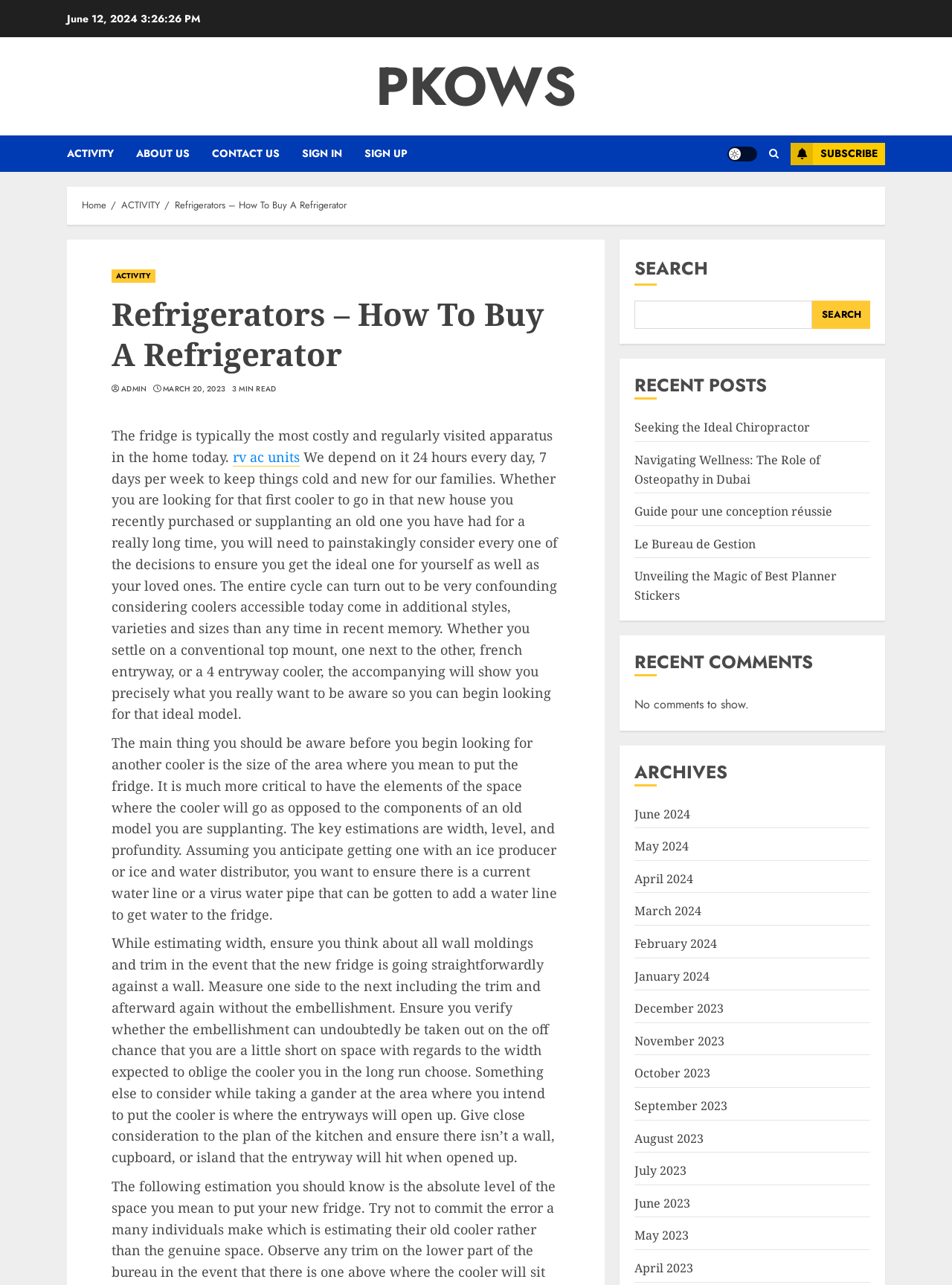Provide the bounding box coordinates of the UI element this sentence describes: "Gardening Australia Feature Video".

None